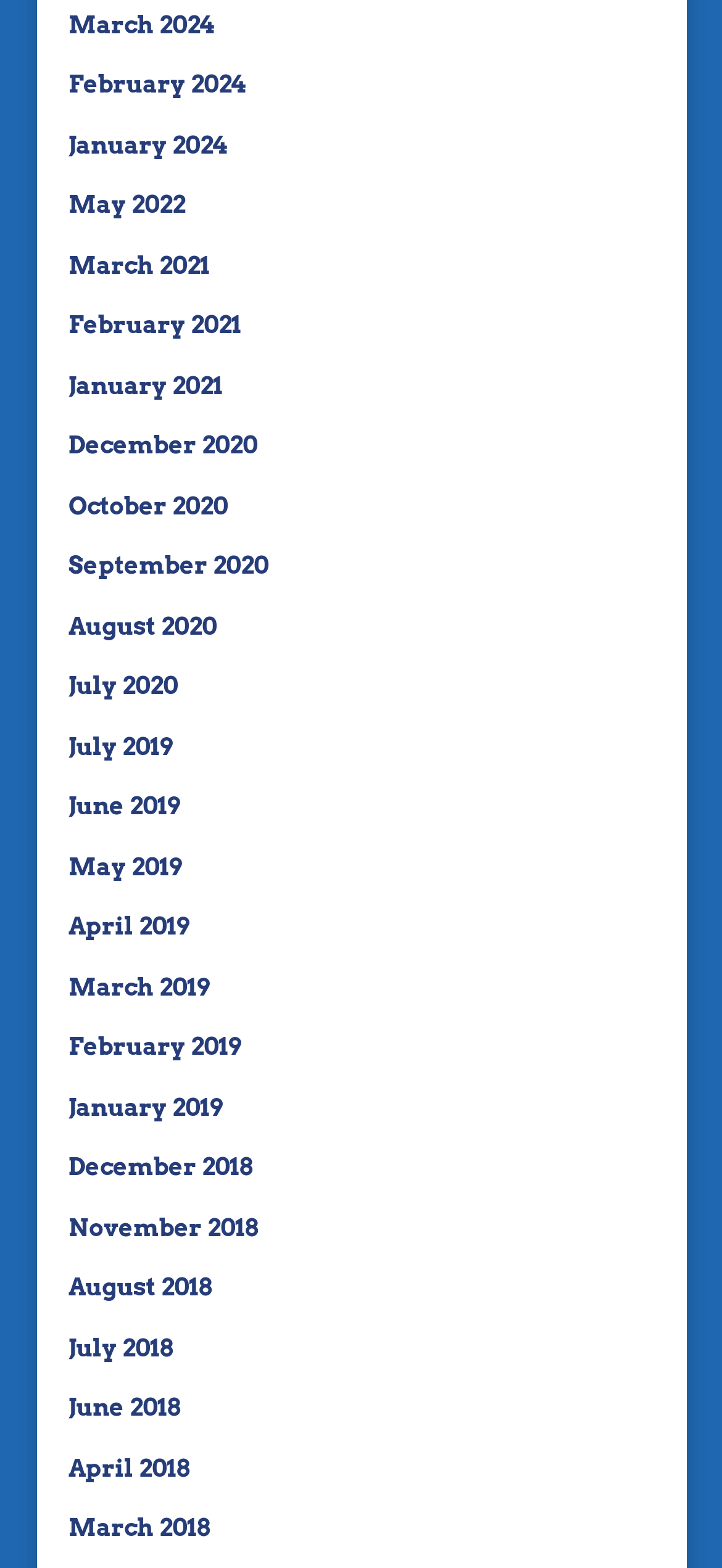Please examine the image and answer the question with a detailed explanation:
What is the earliest month listed?

By scanning the list of links, I found that the bottommost link is 'April 2018', which suggests that it is the earliest month listed.